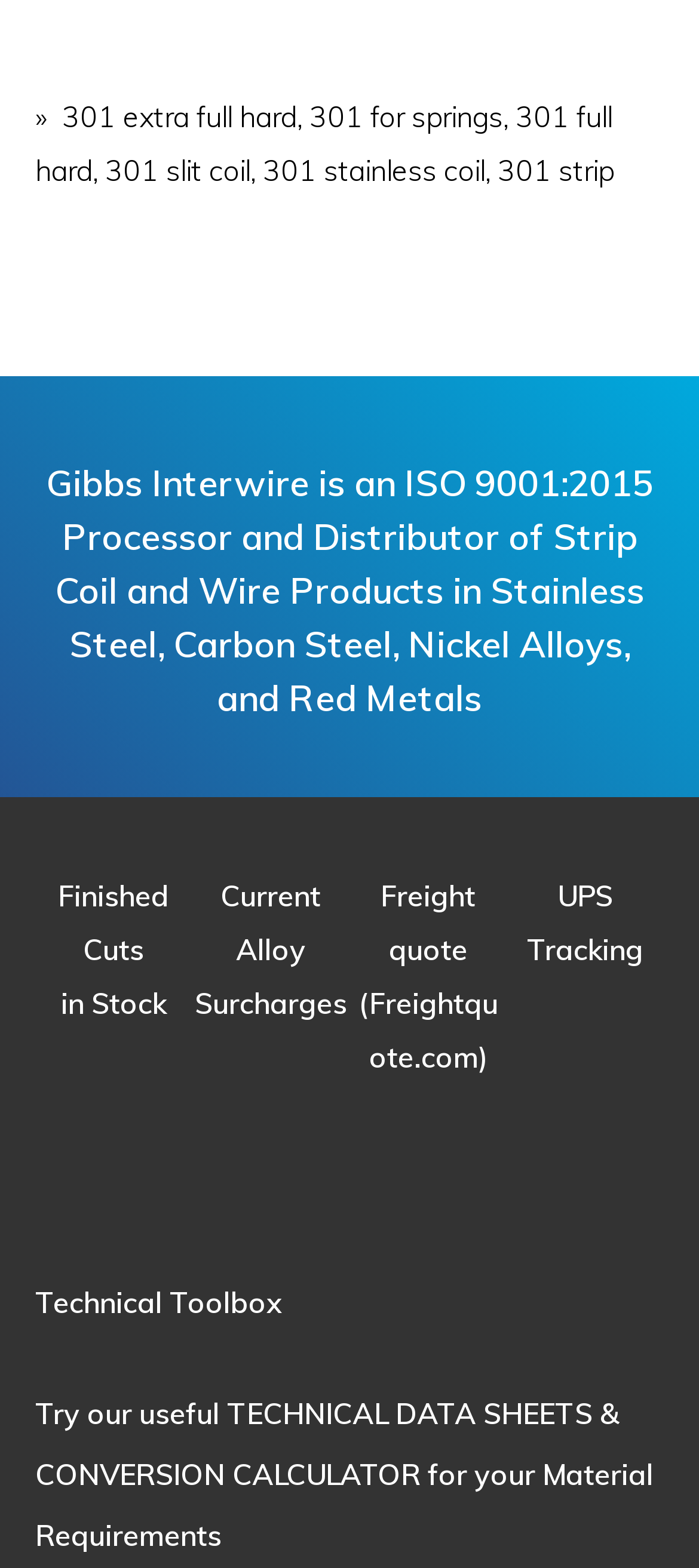Ascertain the bounding box coordinates for the UI element detailed here: "301 strip". The coordinates should be provided as [left, top, right, bottom] with each value being a float between 0 and 1.

[0.712, 0.097, 0.878, 0.12]